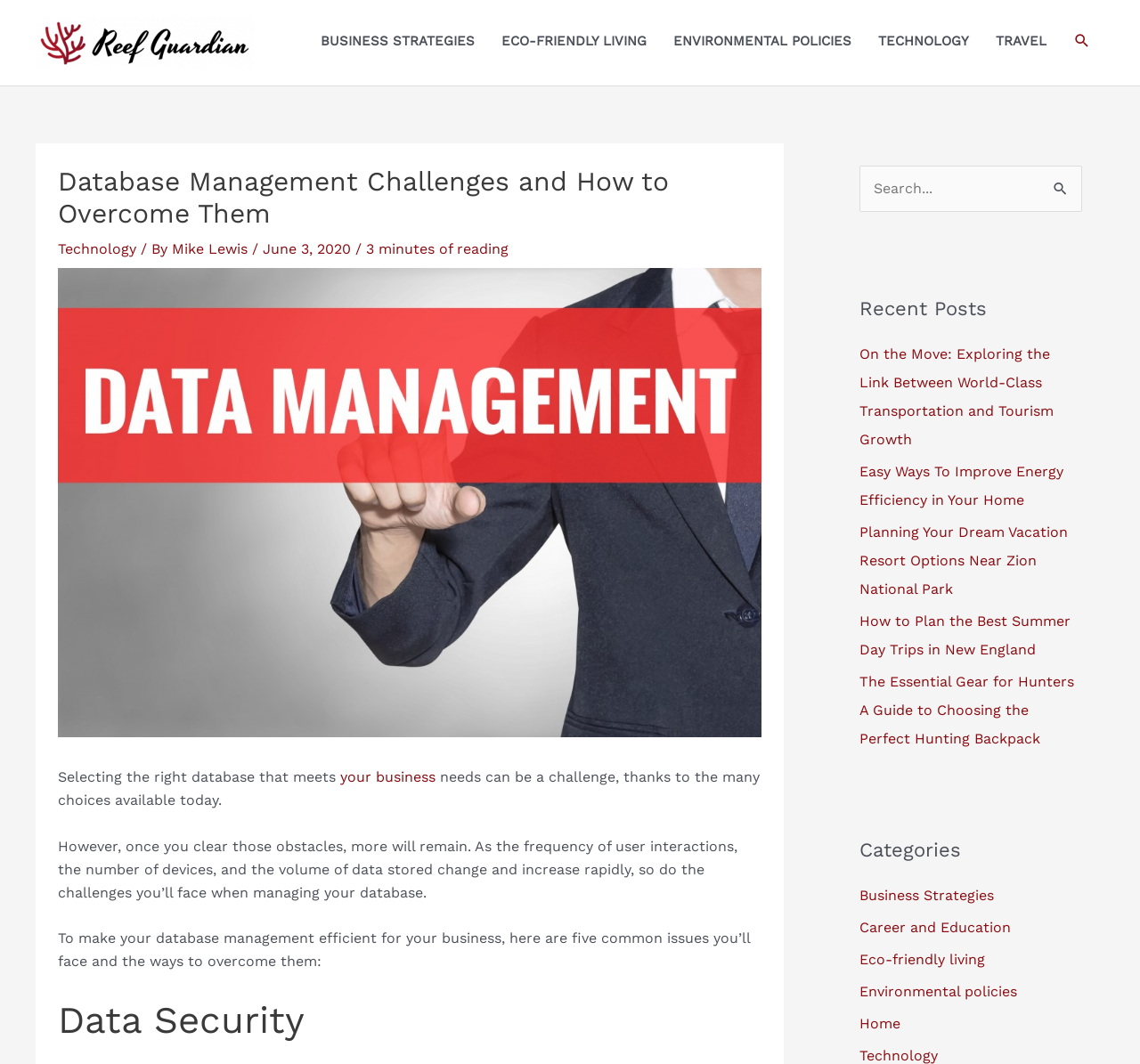Elaborate on the information and visuals displayed on the webpage.

This webpage is about database management, specifically discussing common issues and ways to overcome them. At the top left corner, there is a Reef Guardian logo, which is a link. Next to it, there is a site navigation menu with links to various categories such as Business Strategies, Eco-friendly Living, Environmental Policies, Technology, and Travel.

Below the navigation menu, there is a header section with a heading that reads "Database Management Challenges and How to Overcome Them". This section also includes a link to the Technology category, the author's name, Mike Lewis, and the date of publication, June 3, 2020. There is also an image related to data management.

The main content of the webpage starts with a paragraph that discusses the challenges of selecting the right database for a business. The text explains that once the initial challenges are overcome, more issues arise, such as managing user interactions, devices, and data storage.

The webpage then lists five common database management issues and provides ways to overcome them. The first issue is Data Security, which is highlighted as a heading.

On the right side of the webpage, there is a complementary section that includes a search bar with a search button. Below the search bar, there is a section titled "Recent Posts" that lists five links to recent articles on various topics such as transportation, energy efficiency, vacation planning, and hunting gear.

Further down, there is a section titled "Categories" that lists eight links to different categories, including Business Strategies, Career and Education, Eco-friendly Living, Environmental Policies, Home, and Technology.